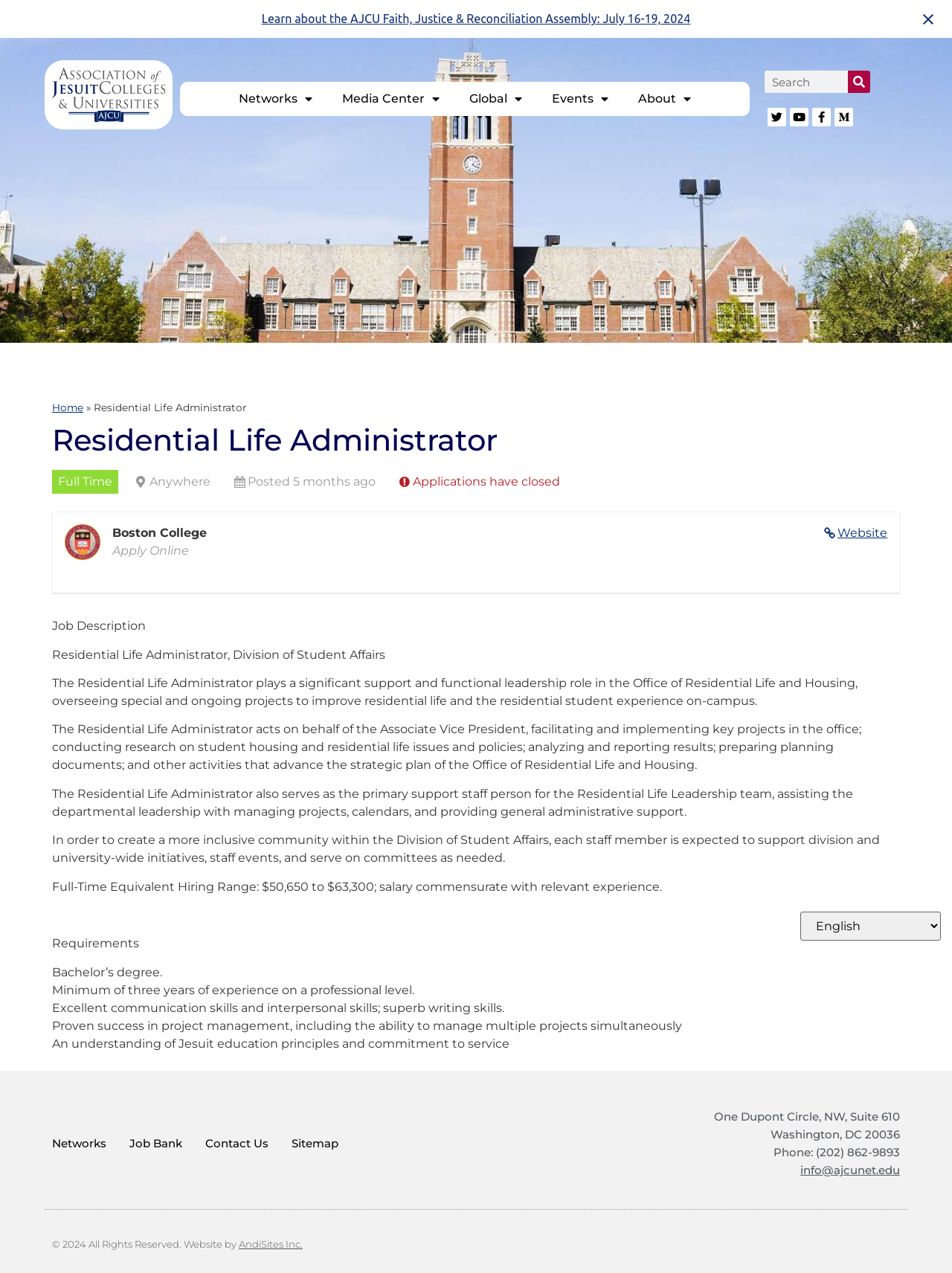Use a single word or phrase to respond to the question:
What is the salary range for this position?

$50,650 to $63,300